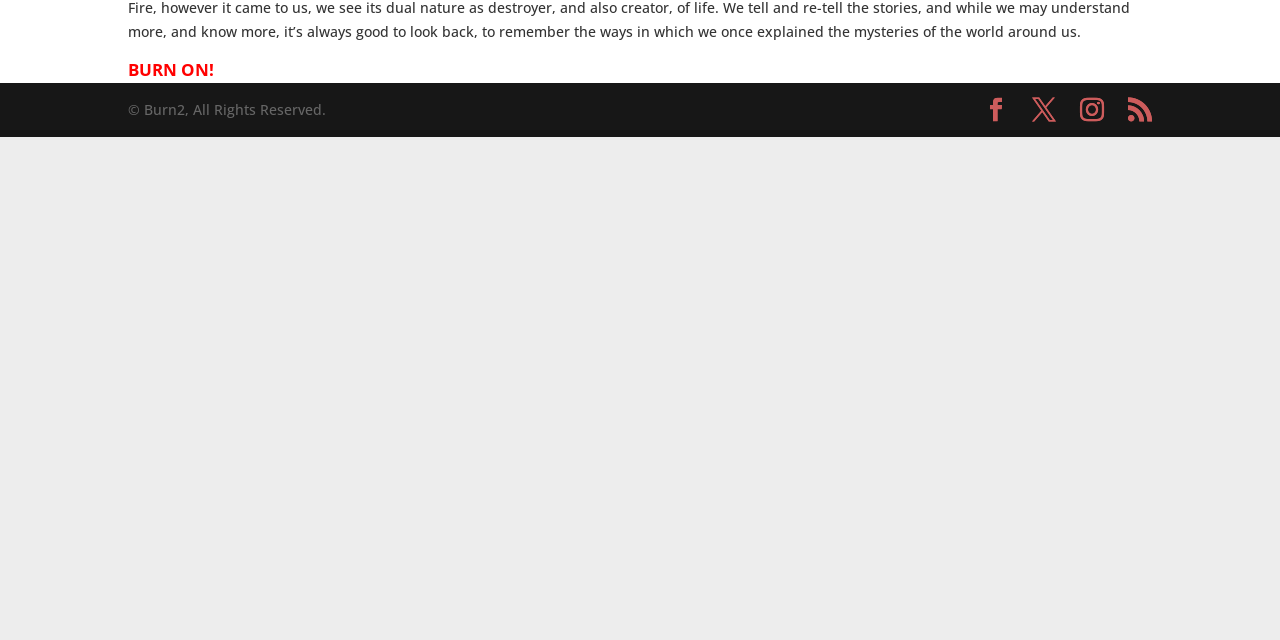Return the bounding box coordinates of the UI element that corresponds to this description: "RSS". The coordinates must be given as four float numbers in the range of 0 and 1, [left, top, right, bottom].

[0.881, 0.153, 0.9, 0.191]